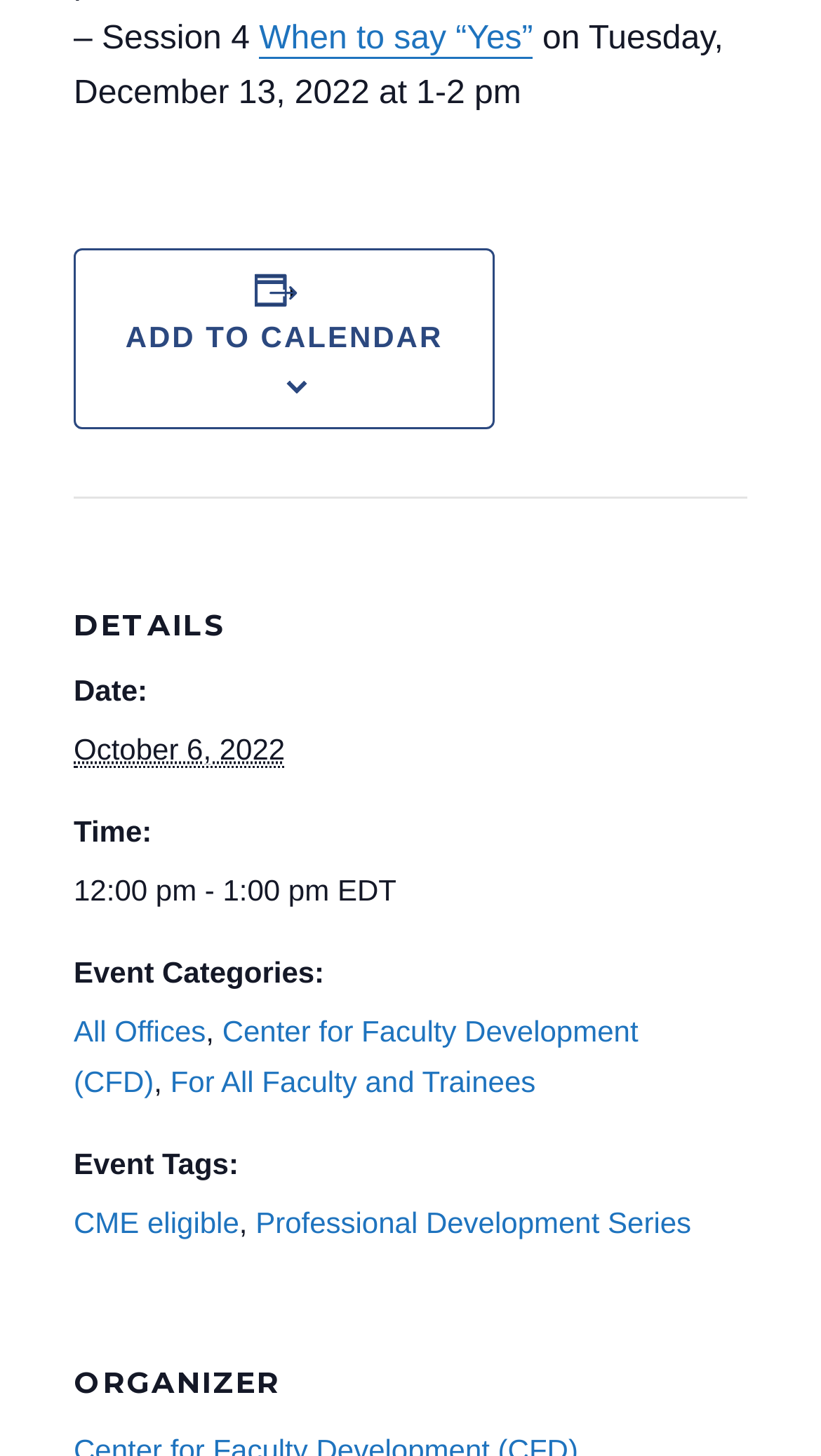Determine the bounding box coordinates of the UI element described below. Use the format (top-left x, top-left y, bottom-right x, bottom-right y) with floating point numbers between 0 and 1: For All Faculty and Trainees

[0.207, 0.731, 0.652, 0.754]